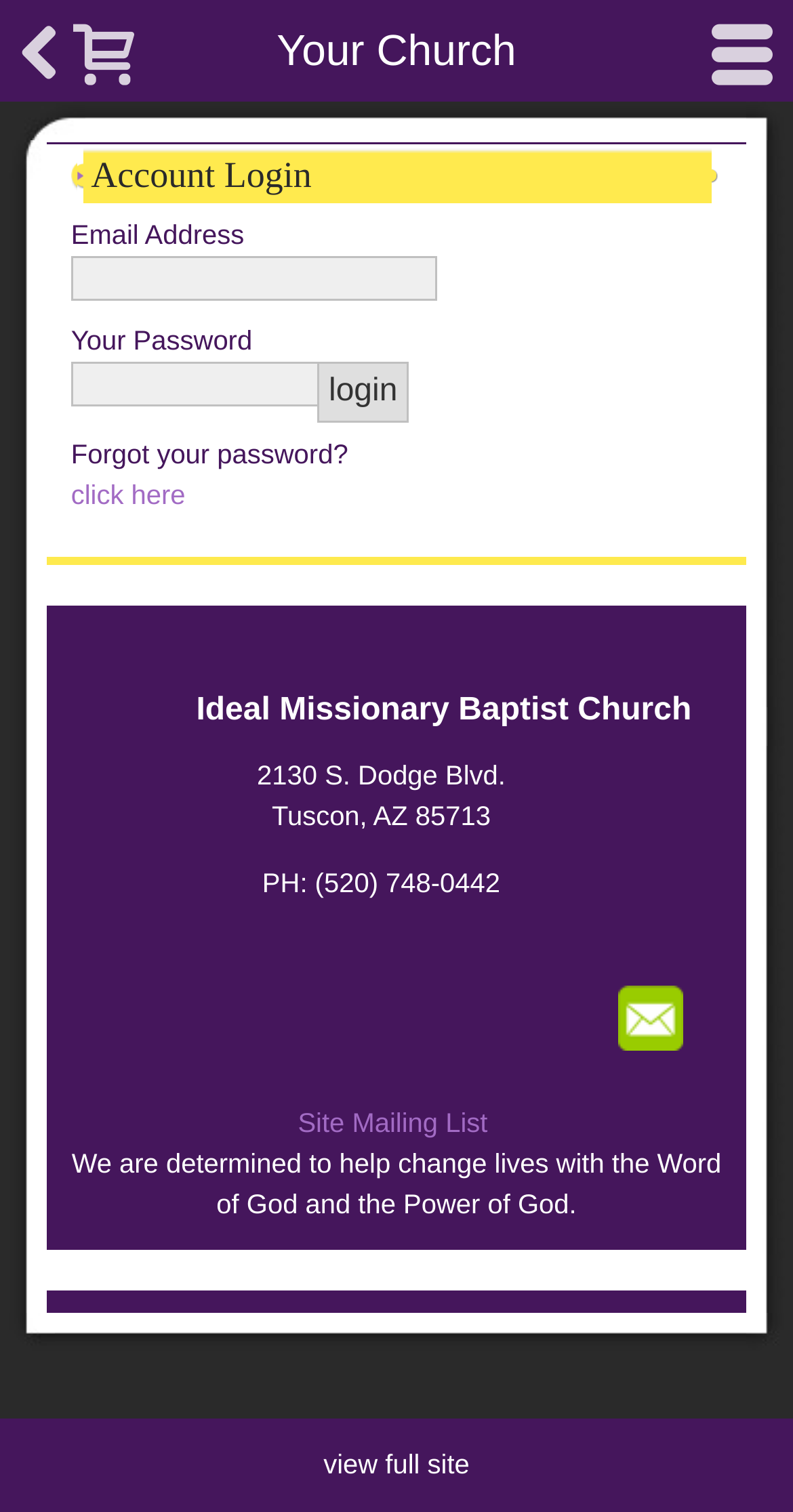Find the bounding box coordinates of the clickable area required to complete the following action: "Enter email address".

[0.09, 0.169, 0.551, 0.199]